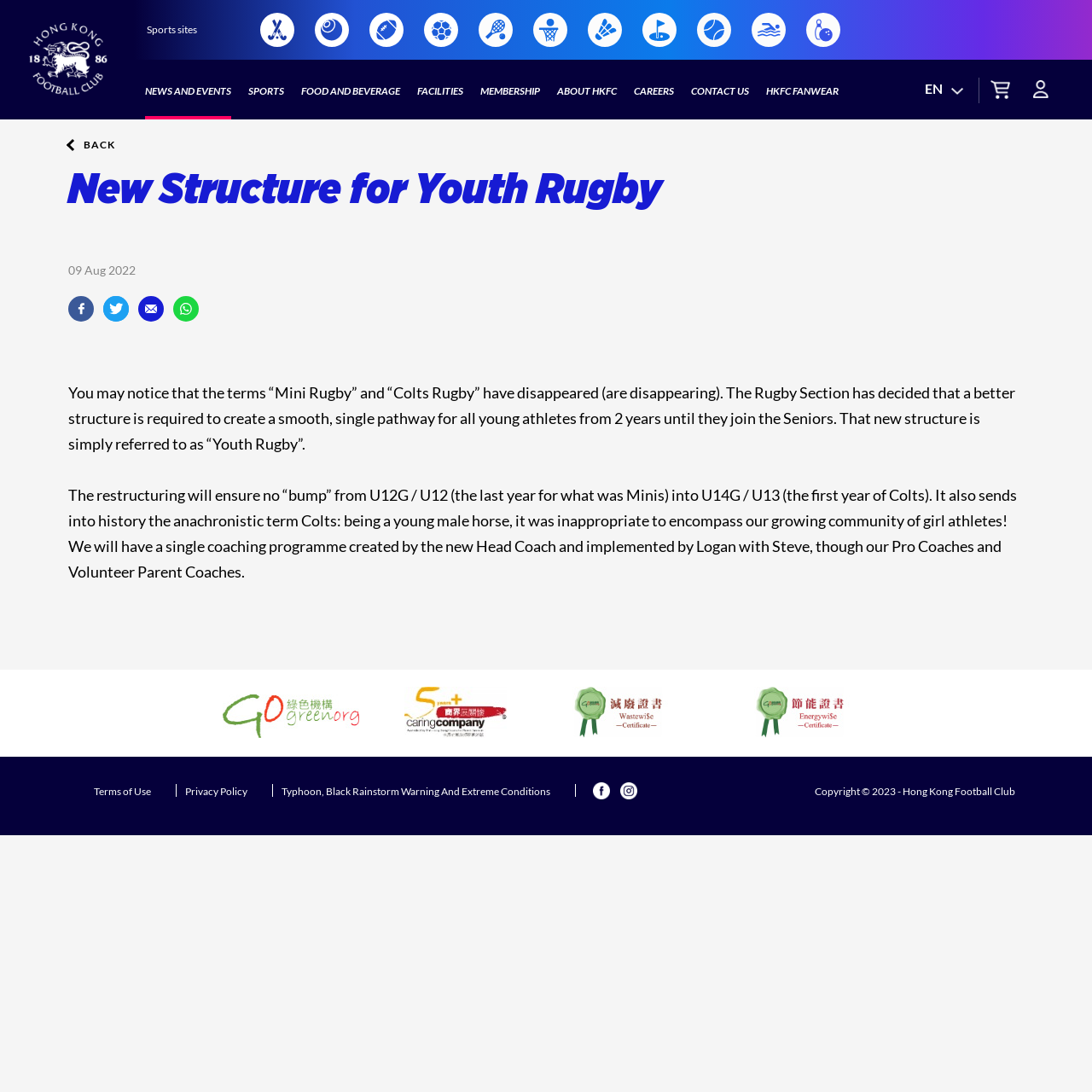Please use the details from the image to answer the following question comprehensively:
What is the new structure for youth rugby?

The new structure for youth rugby is mentioned in the static text element with the text 'The Rugby Section has decided that a better structure is required to create a smooth, single pathway for all young athletes from 2 years until they join the Seniors. That new structure is simply referred to as “Youth Rugby”.' This suggests that the webpage is discussing the new structure for youth rugby in the club.